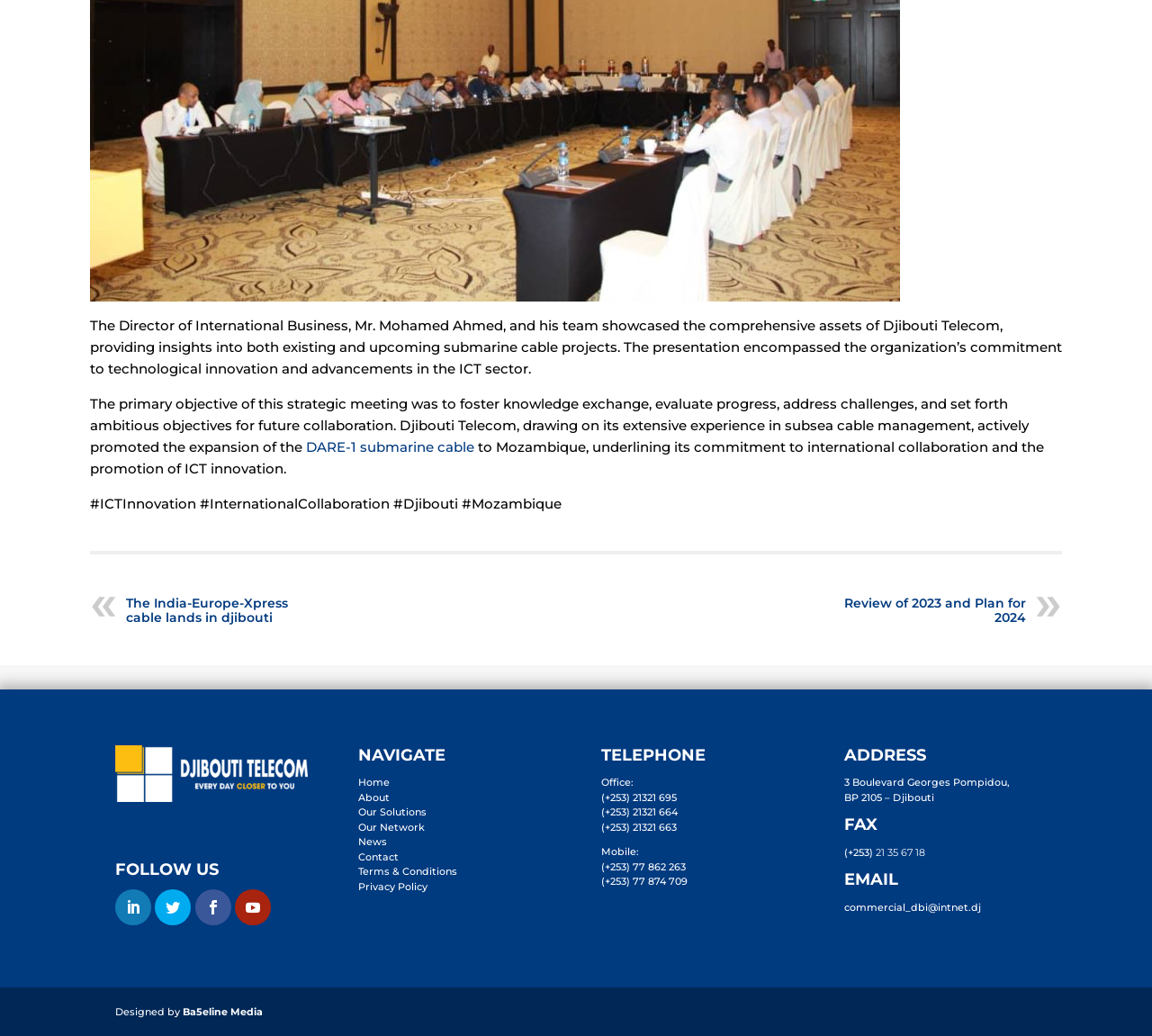By analyzing the image, answer the following question with a detailed response: How many social media links are available?

The social media links can be found in the 'FOLLOW US' section, which includes four links with icons for different social media platforms.